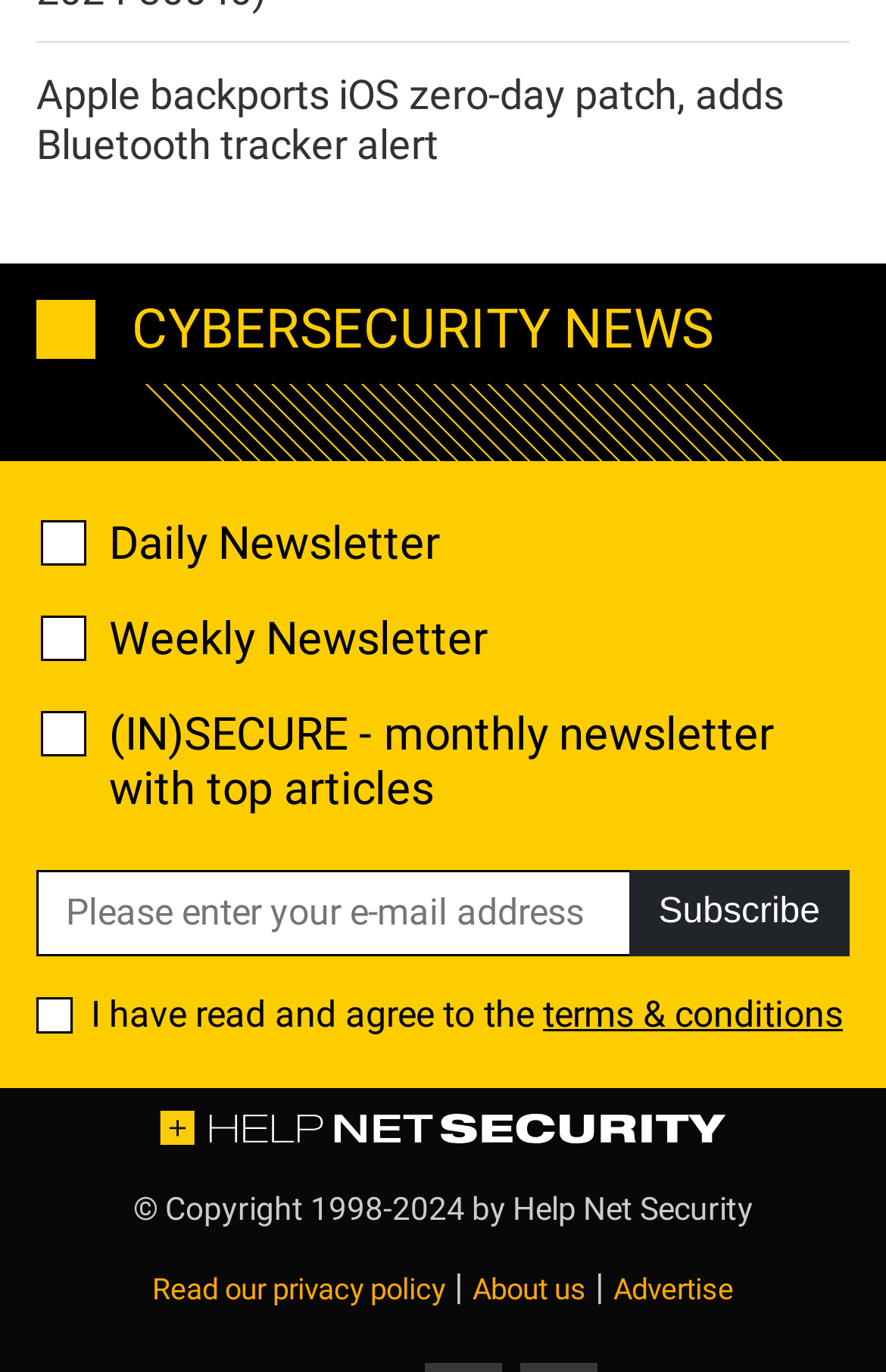Reply to the question with a brief word or phrase: How many links are available in the footer section?

5